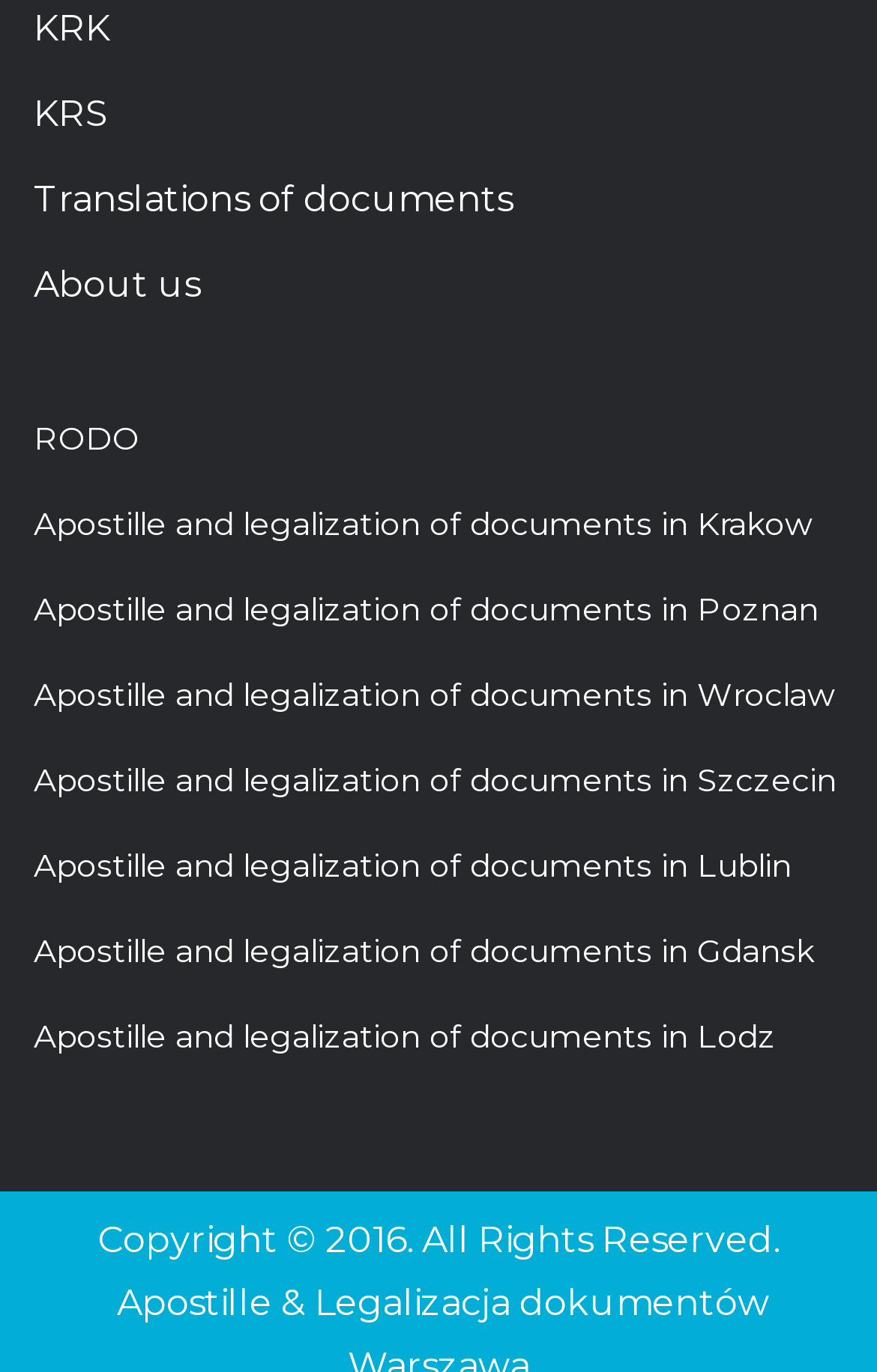Reply to the question below using a single word or brief phrase:
How many links are there on the webpage?

14